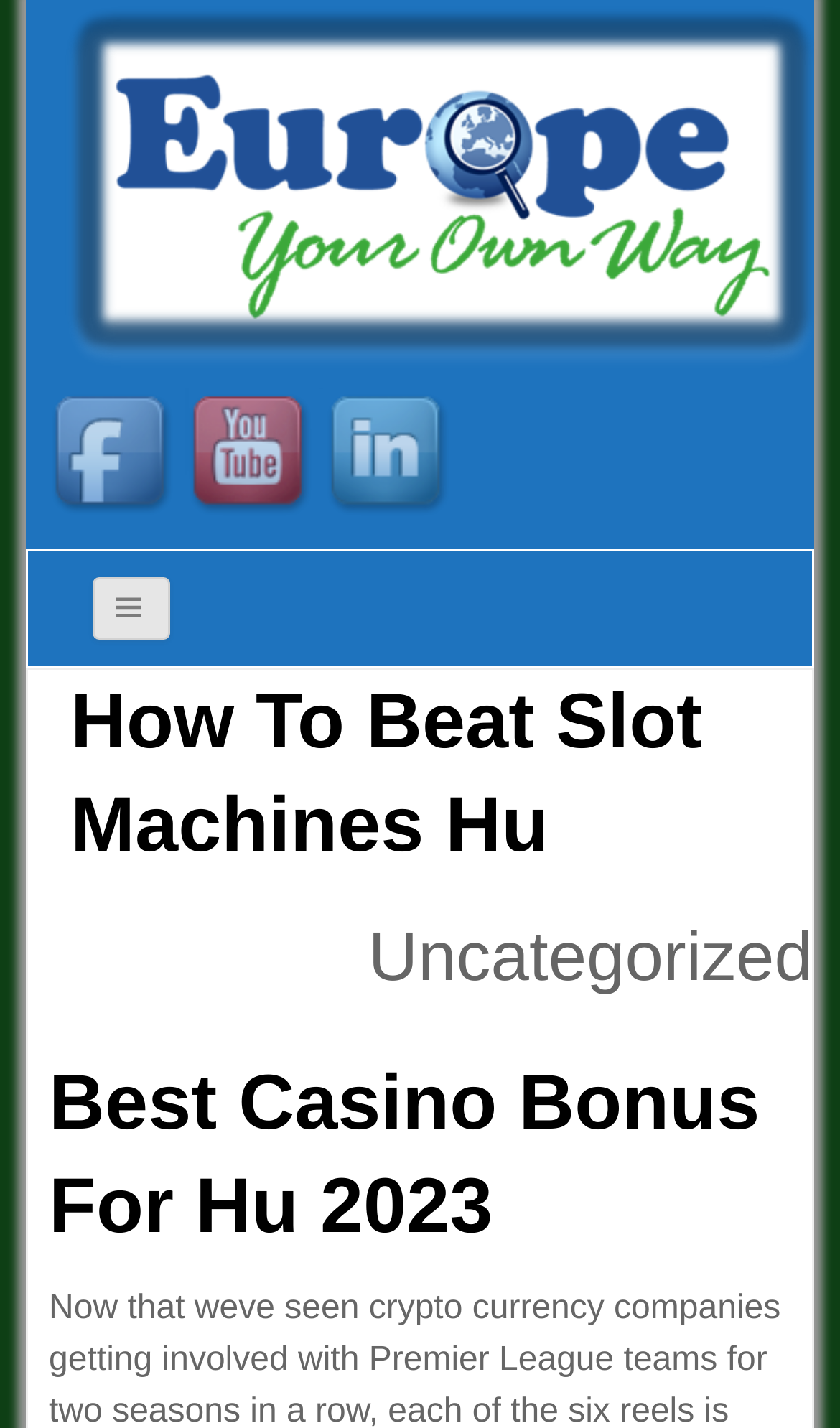How many social media links are there?
From the details in the image, answer the question comprehensively.

I counted the number of social media links by looking at the complementary section, which contains links to Facebook, YouTube, and LinkedIn.